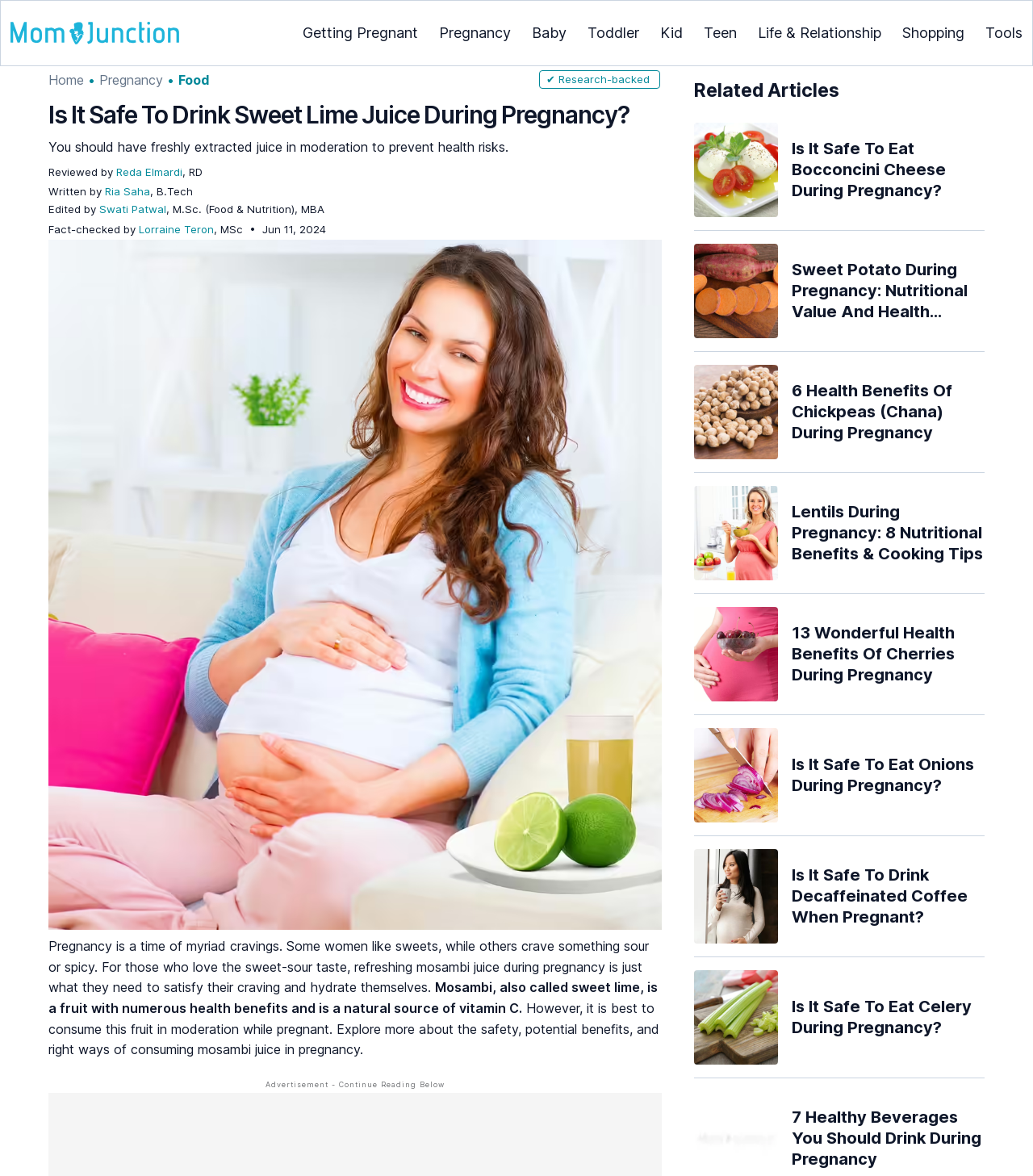Locate the UI element described by Life & Relationship in the provided webpage screenshot. Return the bounding box coordinates in the format (top-left x, top-left y, bottom-right x, bottom-right y), ensuring all values are between 0 and 1.

[0.74, 0.007, 0.857, 0.048]